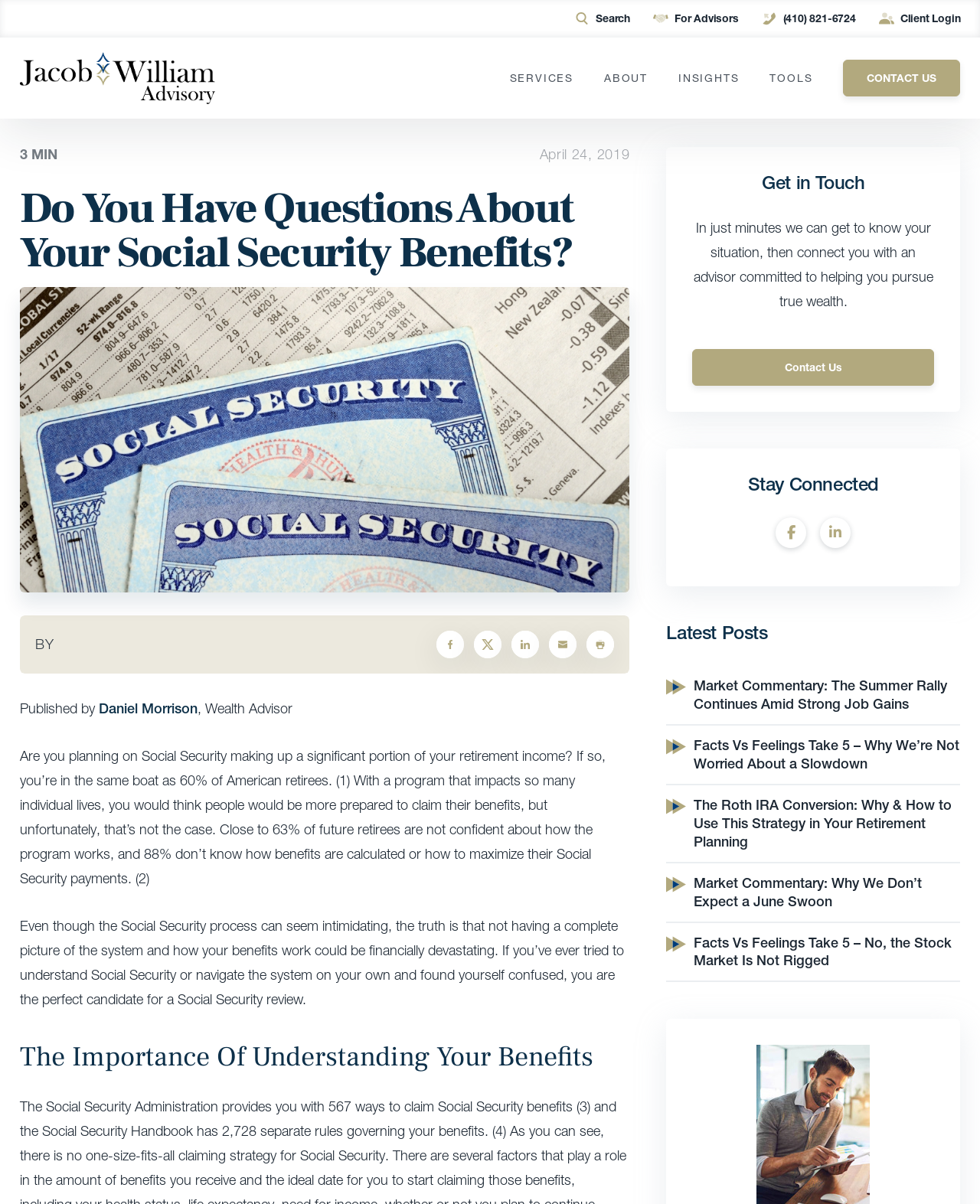Create an elaborate caption for the webpage.

The webpage is about Jacob William Advisory, a financial advisory firm. At the top, there is a navigation menu with links to "Search", "For Advisors", a phone number, and "Client Login". Below this, there is a logo of Jacob William Advisory accompanied by a link to the company's name.

The main content of the page is an article titled "Do You Have Questions About Your Social Security Benefits?" which discusses the importance of understanding Social Security benefits. The article is divided into sections, with headings such as "The Importance Of Understanding Your Benefits". The text explains that many people are not confident about how Social Security works and do not know how to maximize their benefits.

On the right side of the page, there is a section titled "Get in Touch" with a brief description and a "Contact Us" link. Below this, there is a "Stay Connected" section with links to social media platforms such as Facebook, LinkedIn, and email.

Further down the page, there is a section titled "Latest Posts" with links to several articles, including "Market Commentary: The Summer Rally Continues Amid Strong Job Gains" and "The Roth IRA Conversion: Why & How to Use This Strategy in Your Retirement Planning".

Throughout the page, there are several links to other pages, including "SERVICES", "ABOUT", "INSIGHTS", and "TOOLS". There are also several images, including the company logo and social media icons.